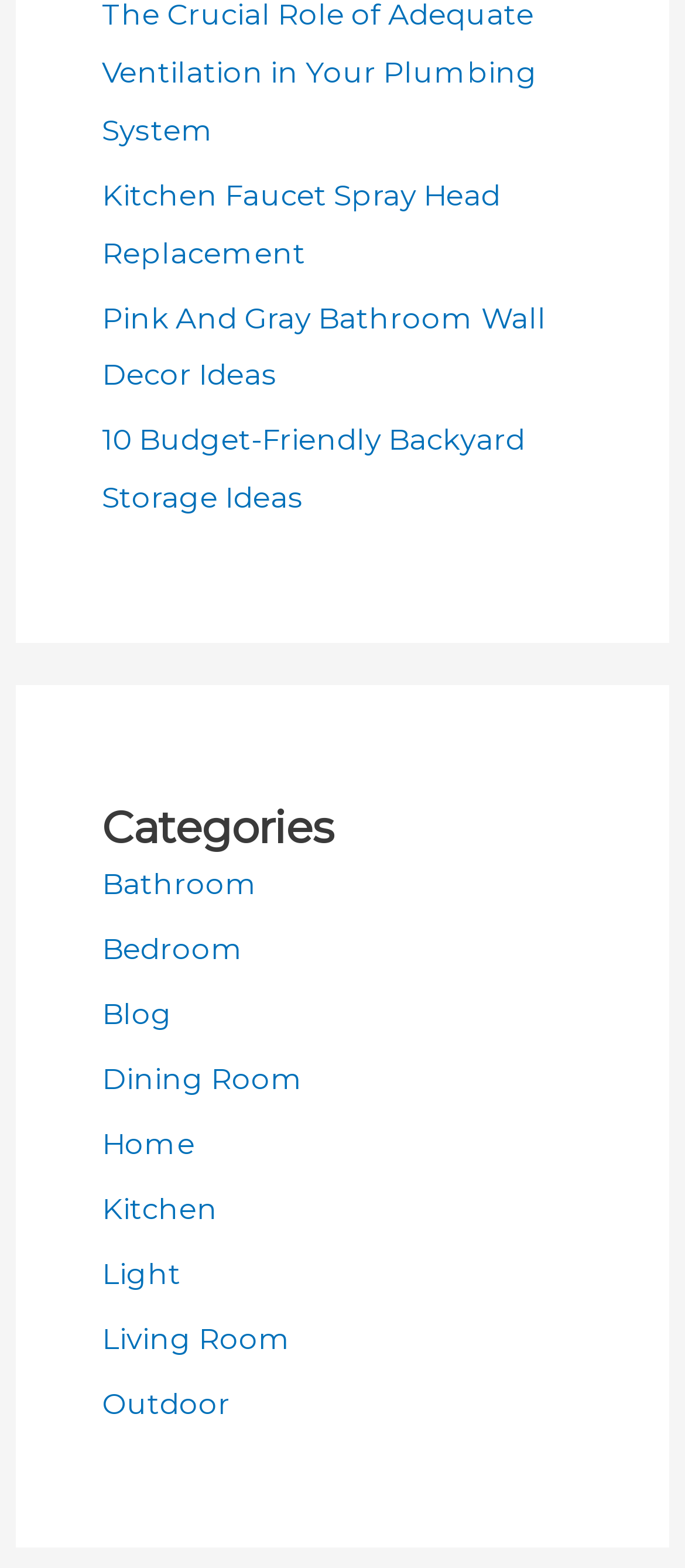Review the image closely and give a comprehensive answer to the question: How many links are above the 'Categories' heading?

I counted the number of links above the 'Categories' heading, which are 'Kitchen Faucet Spray Head Replacement', 'Pink And Gray Bathroom Wall Decor Ideas', and '10 Budget-Friendly Backyard Storage Ideas', making a total of 3 links.